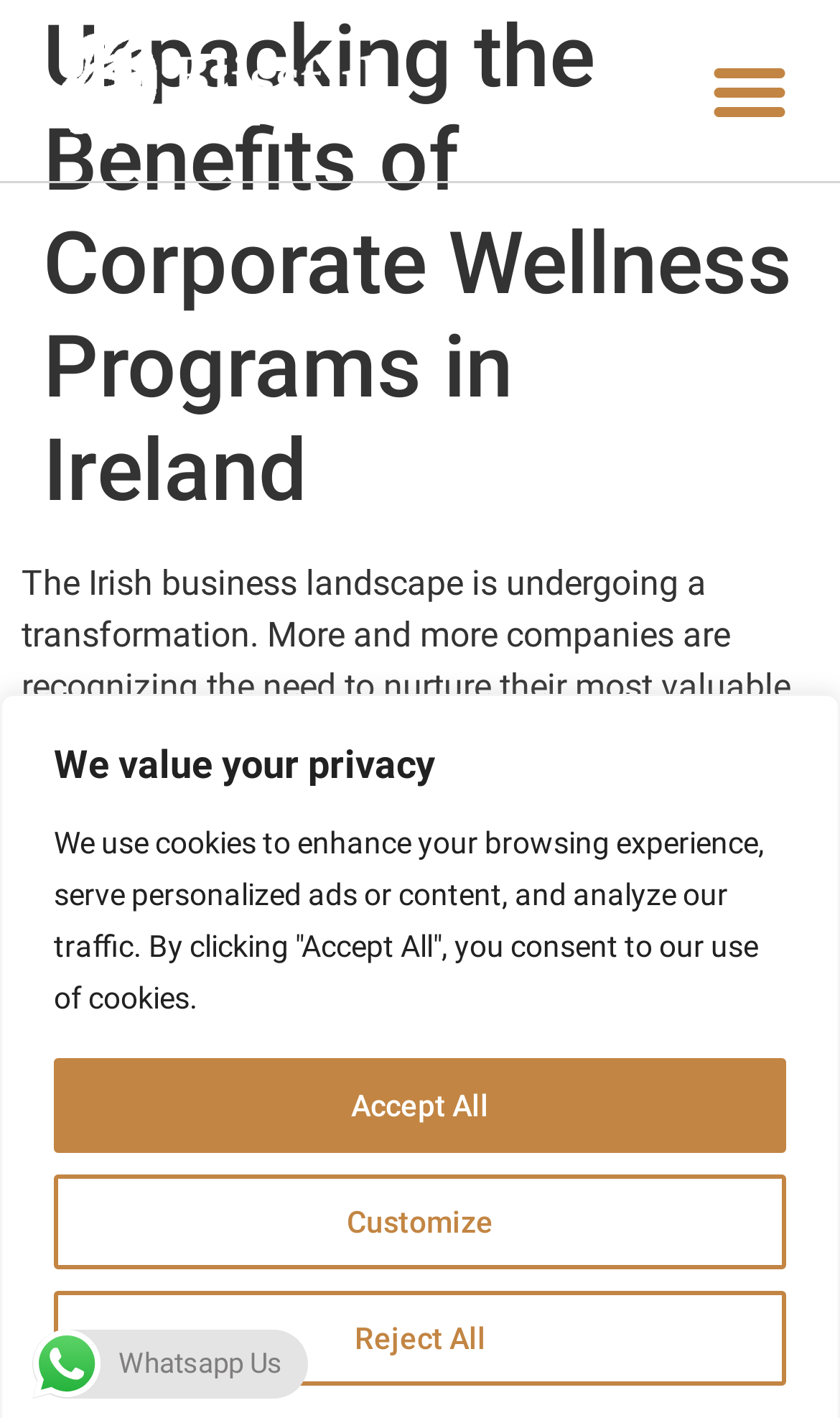Utilize the details in the image to thoroughly answer the following question: Is the webpage related to a business or organization?

The presence of a 'Menu Toggle' button and the text 'The Irish business landscape is undergoing a transformation...' suggest that the webpage is related to a business or organization, rather than an individual or personal topic.